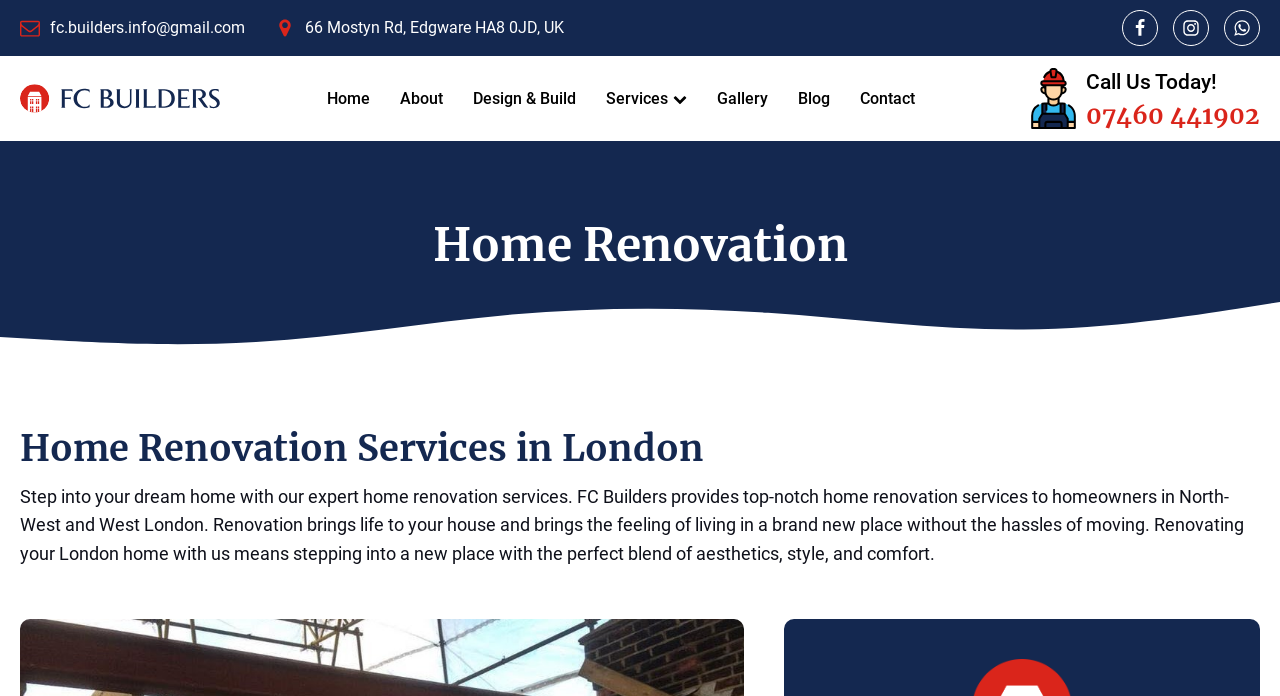Identify the bounding box coordinates of the clickable region to carry out the given instruction: "View location on map".

[0.238, 0.022, 0.441, 0.059]